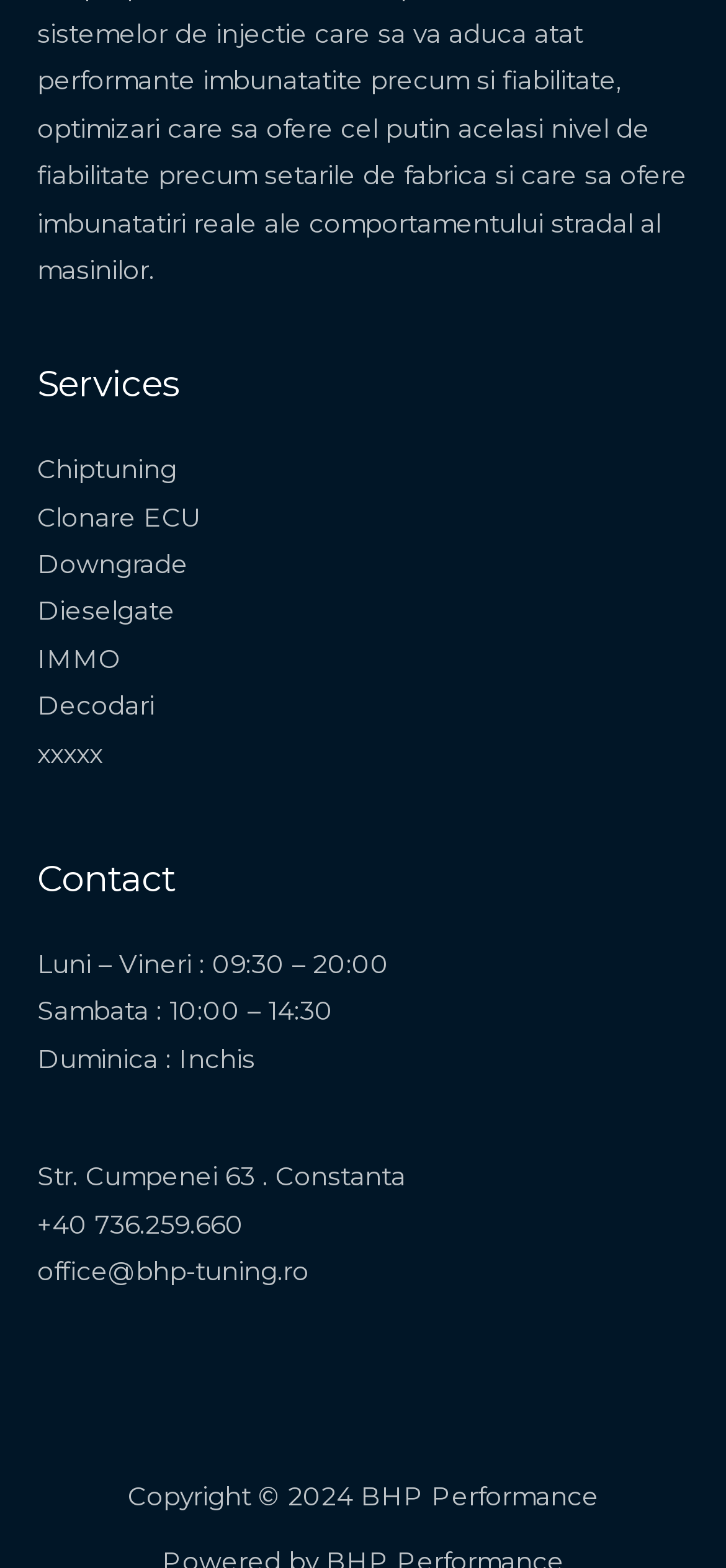Please mark the bounding box coordinates of the area that should be clicked to carry out the instruction: "Call the phone number".

[0.051, 0.771, 0.336, 0.79]